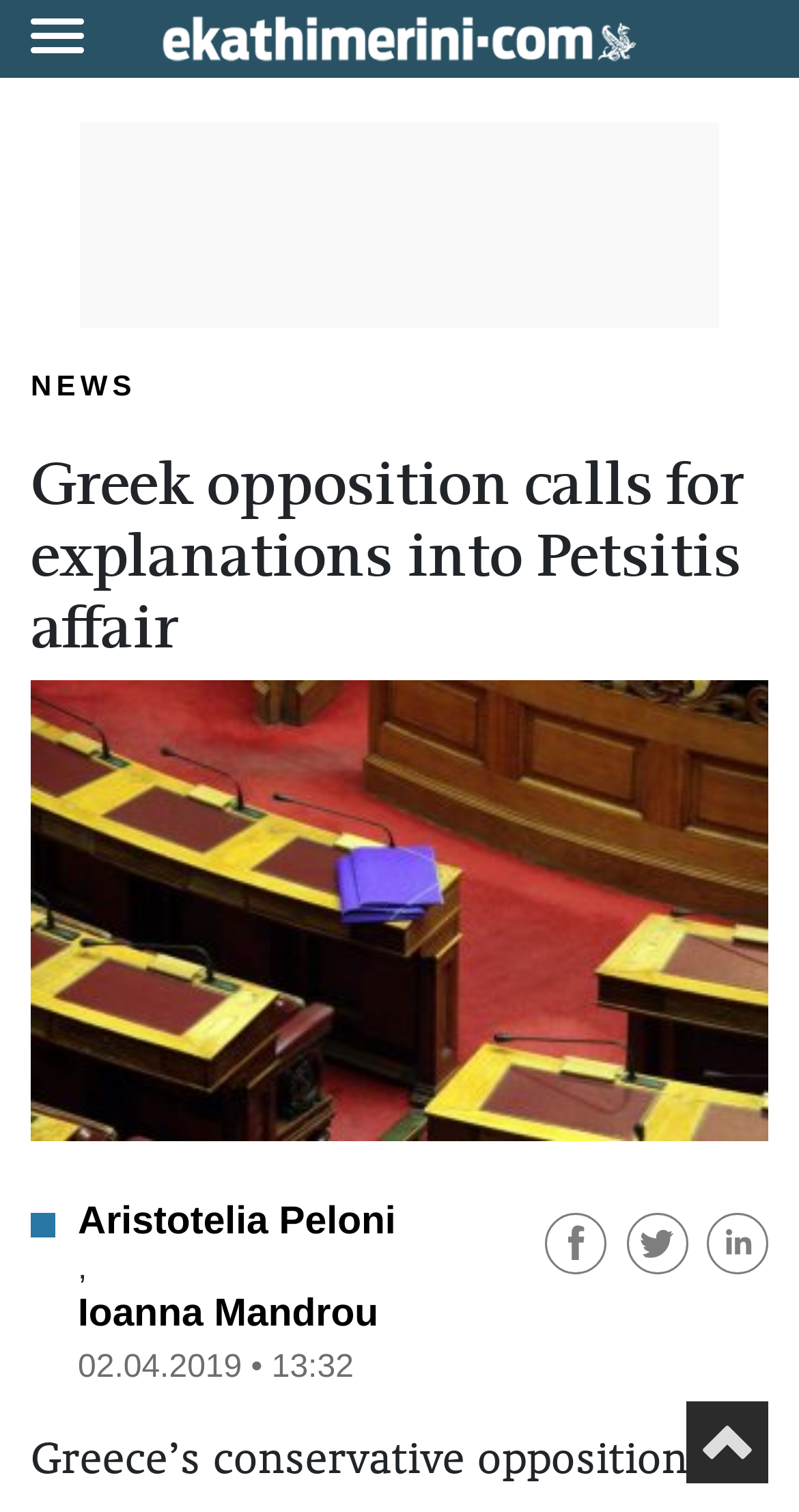Determine the bounding box coordinates of the UI element described below. Use the format (top-left x, top-left y, bottom-right x, bottom-right y) with floating point numbers between 0 and 1: Ioanna Mandrou

[0.097, 0.856, 0.495, 0.885]